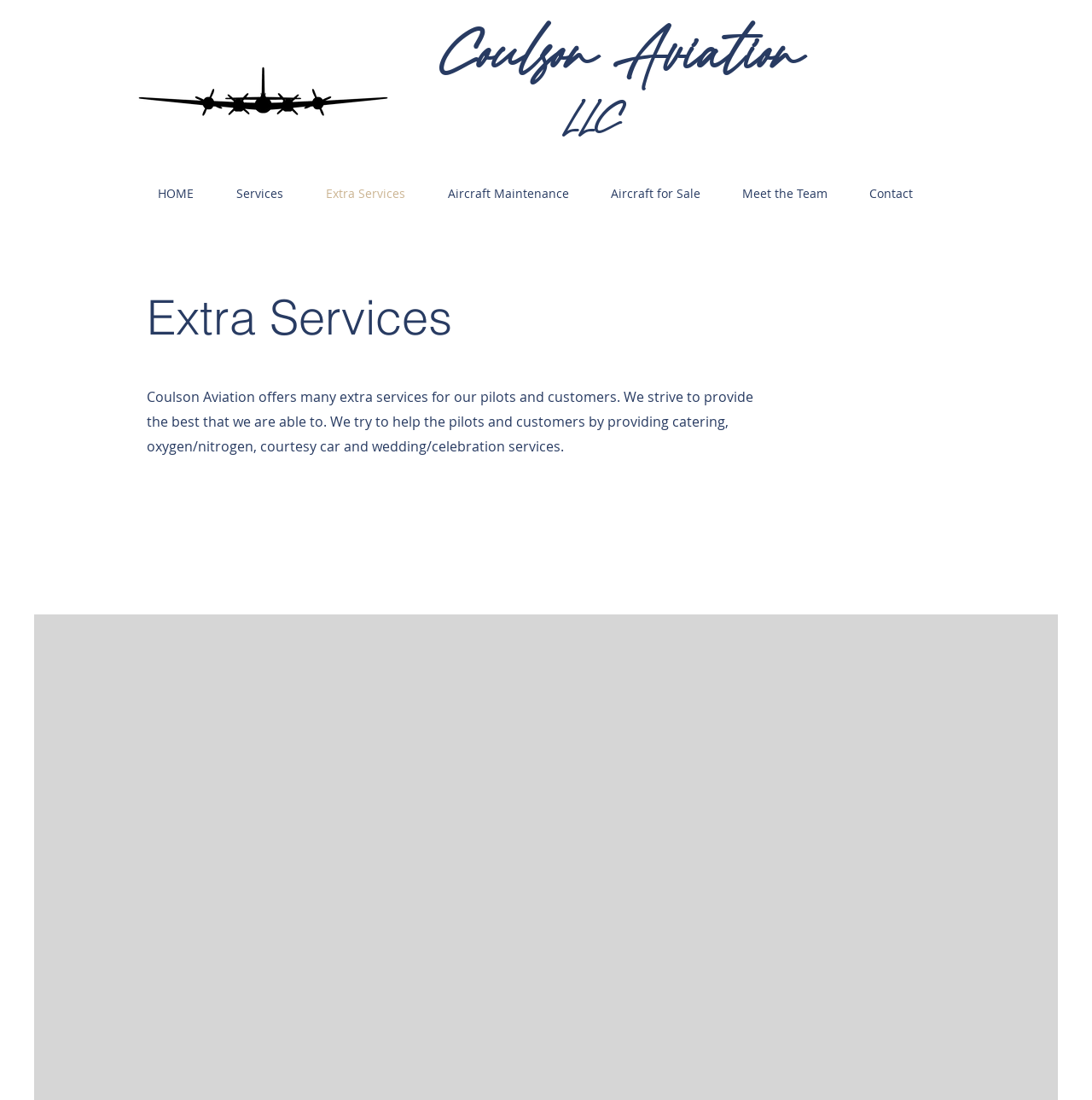Provide the bounding box coordinates of the UI element that matches the description: "Meet the Team".

[0.66, 0.164, 0.777, 0.188]